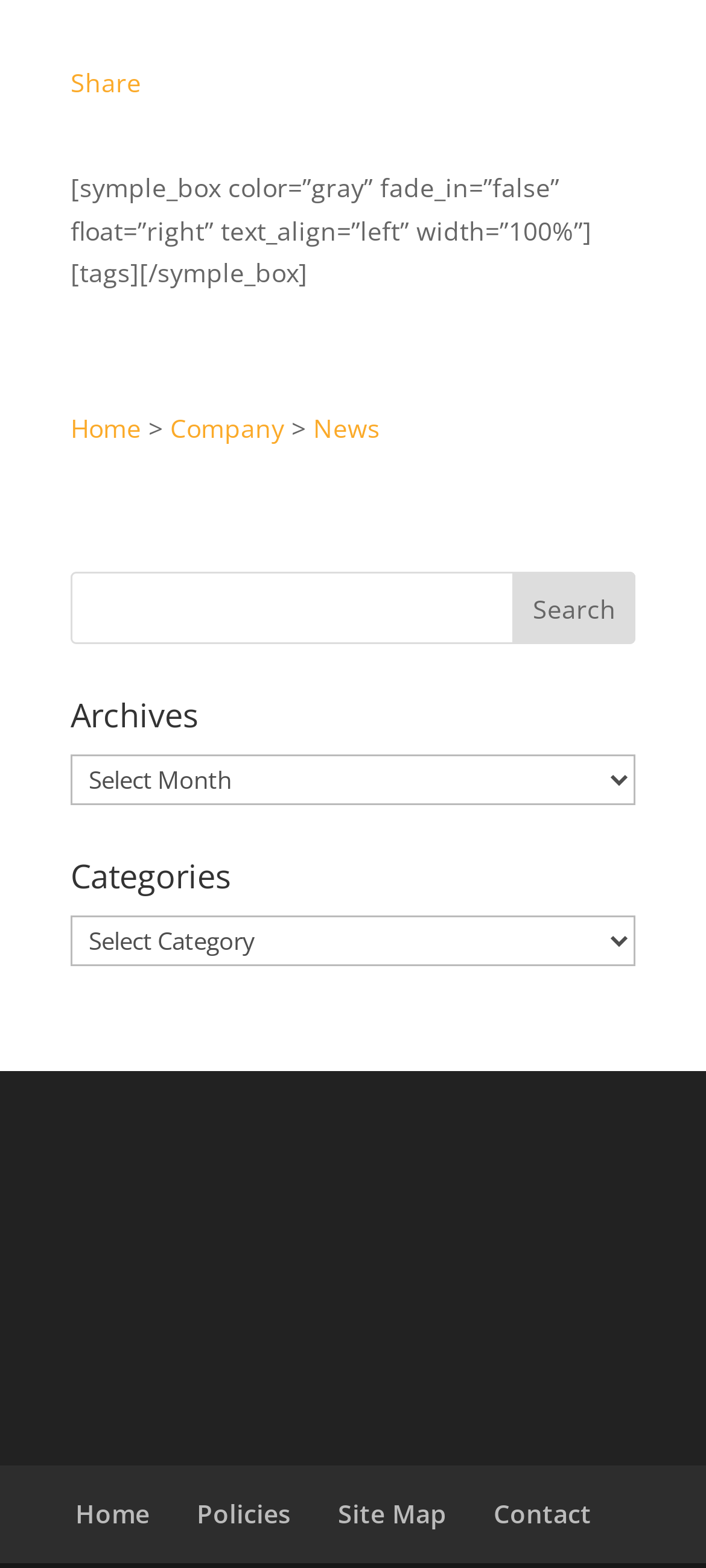Respond to the question with just a single word or phrase: 
What is the function of the button next to the textbox?

Search